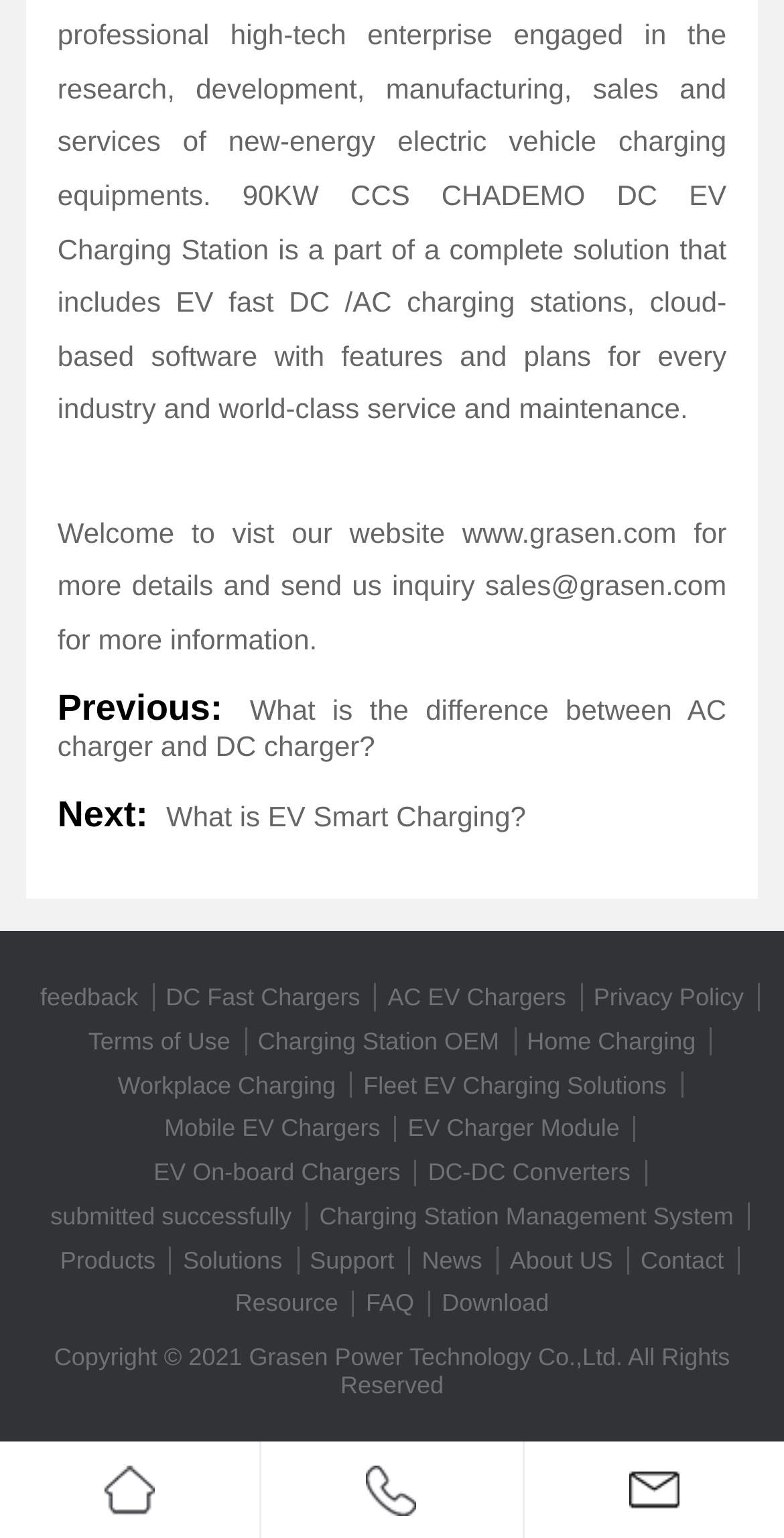Use a single word or phrase to answer the question:
What is the website URL mentioned on the webpage?

www.grasen.com